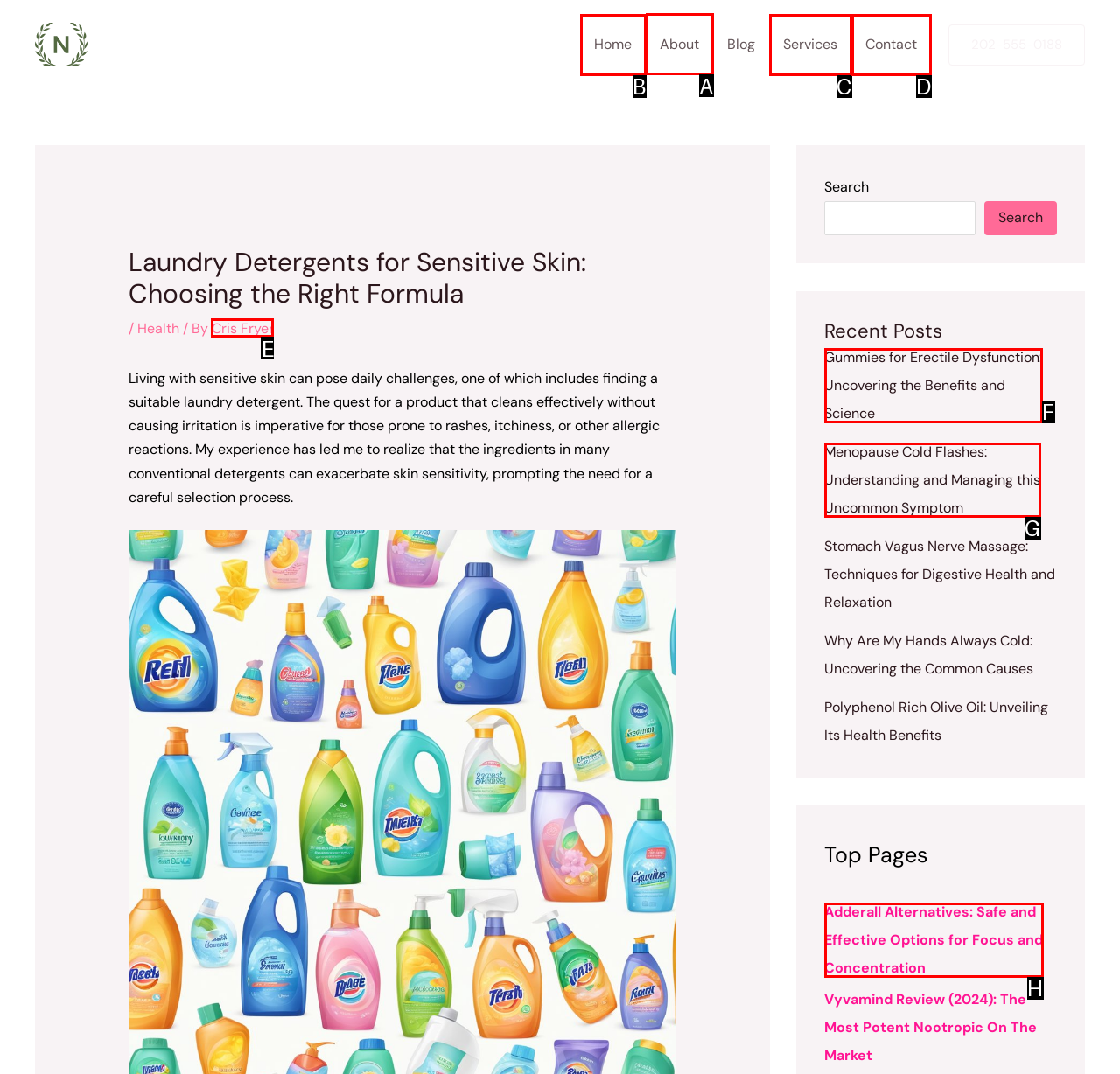Determine the correct UI element to click for this instruction: Explore the 'About' page. Respond with the letter of the chosen element.

A